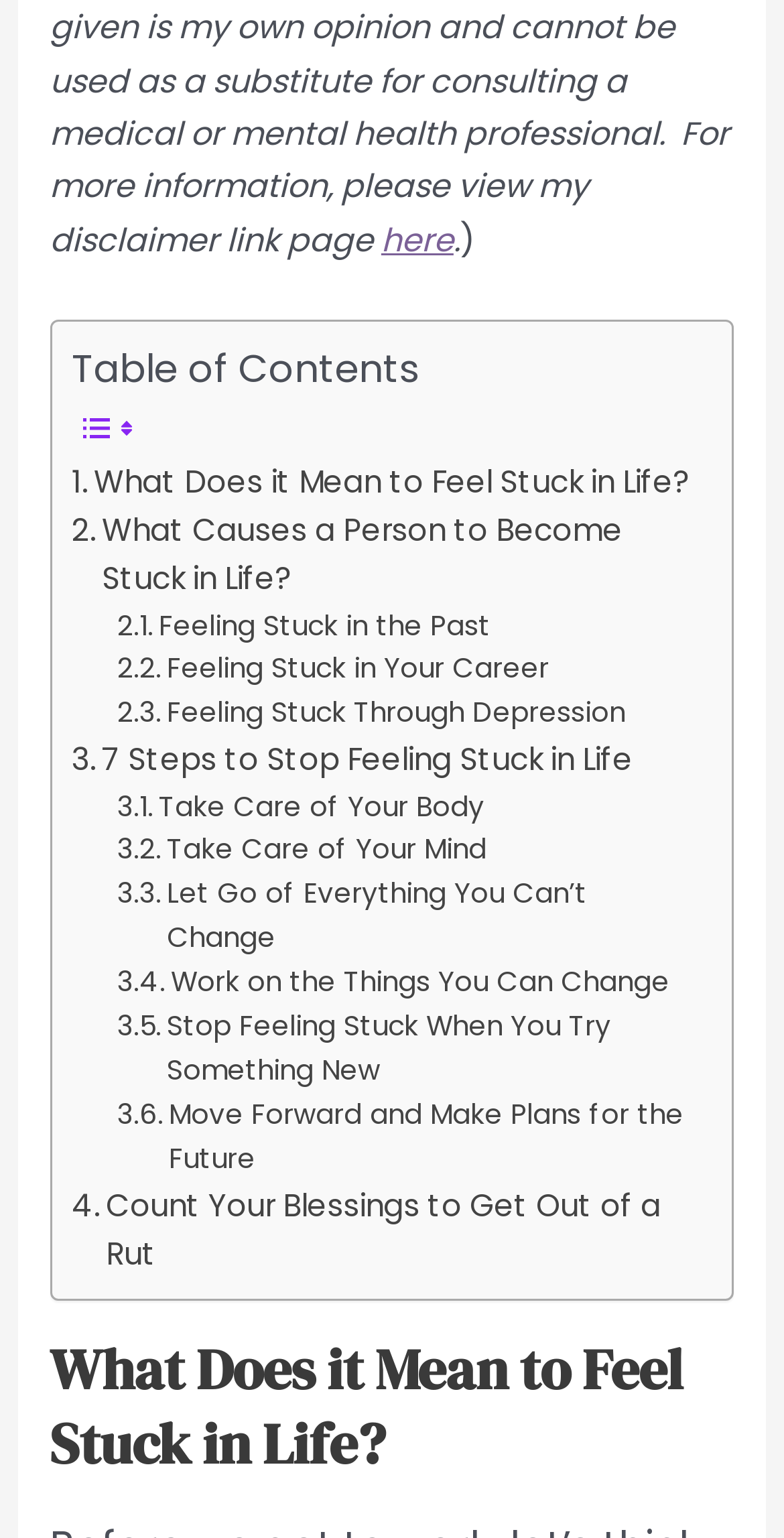Please determine the bounding box coordinates of the section I need to click to accomplish this instruction: "Explore 'Take Care of Your Body'".

[0.15, 0.511, 0.618, 0.539]